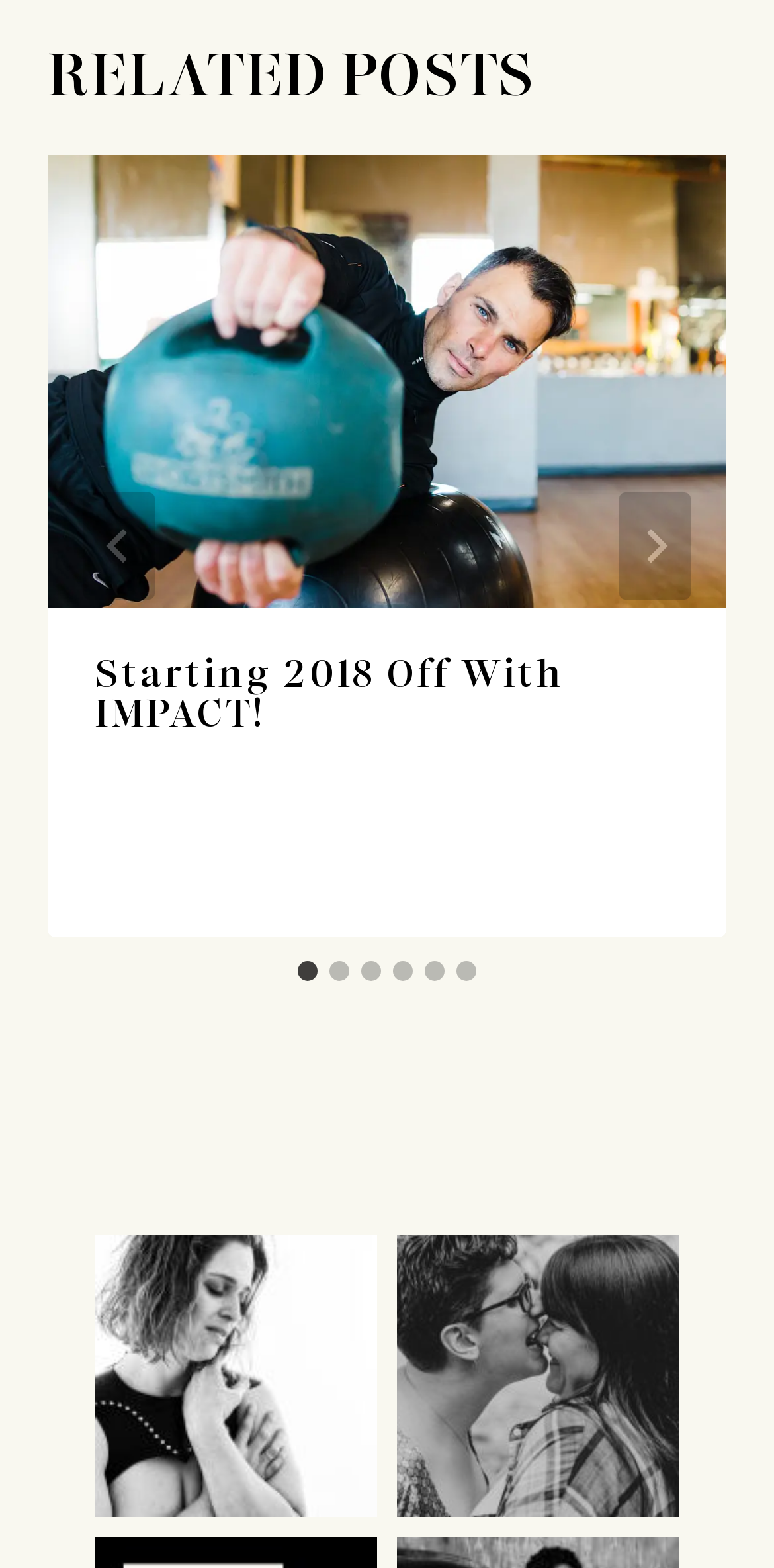Find the bounding box coordinates of the element to click in order to complete the given instruction: "Connect with NLM."

None